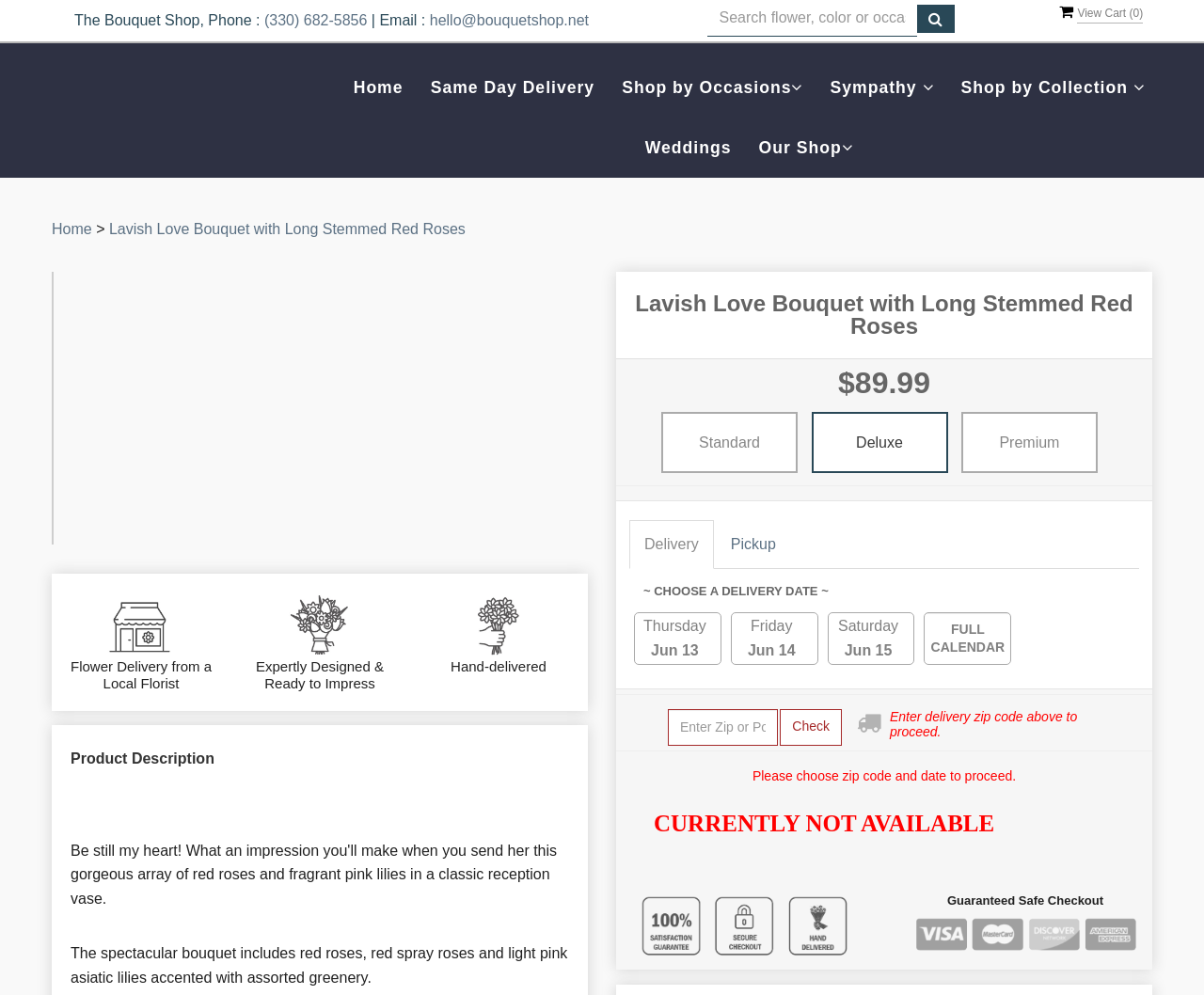What is the theme of the bouquet?
Please analyze the image and answer the question with as much detail as possible.

The theme of the bouquet can be inferred from the product name 'Lavish Love Bouquet with Long Stemmed Red Roses', which suggests that the bouquet is intended for romantic or loving occasions.